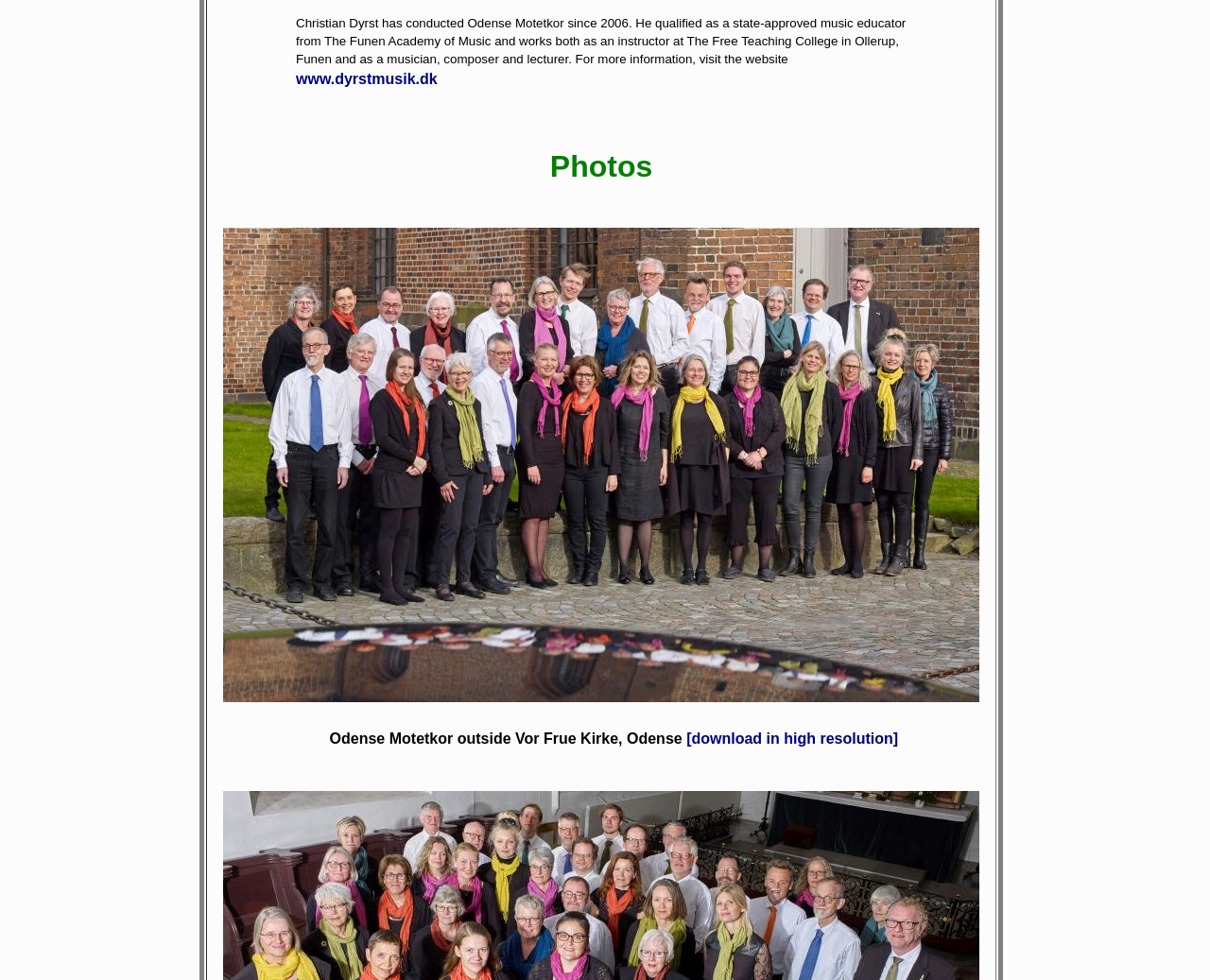Provide a one-word or short-phrase response to the question:
How many images are there on the webpage?

1